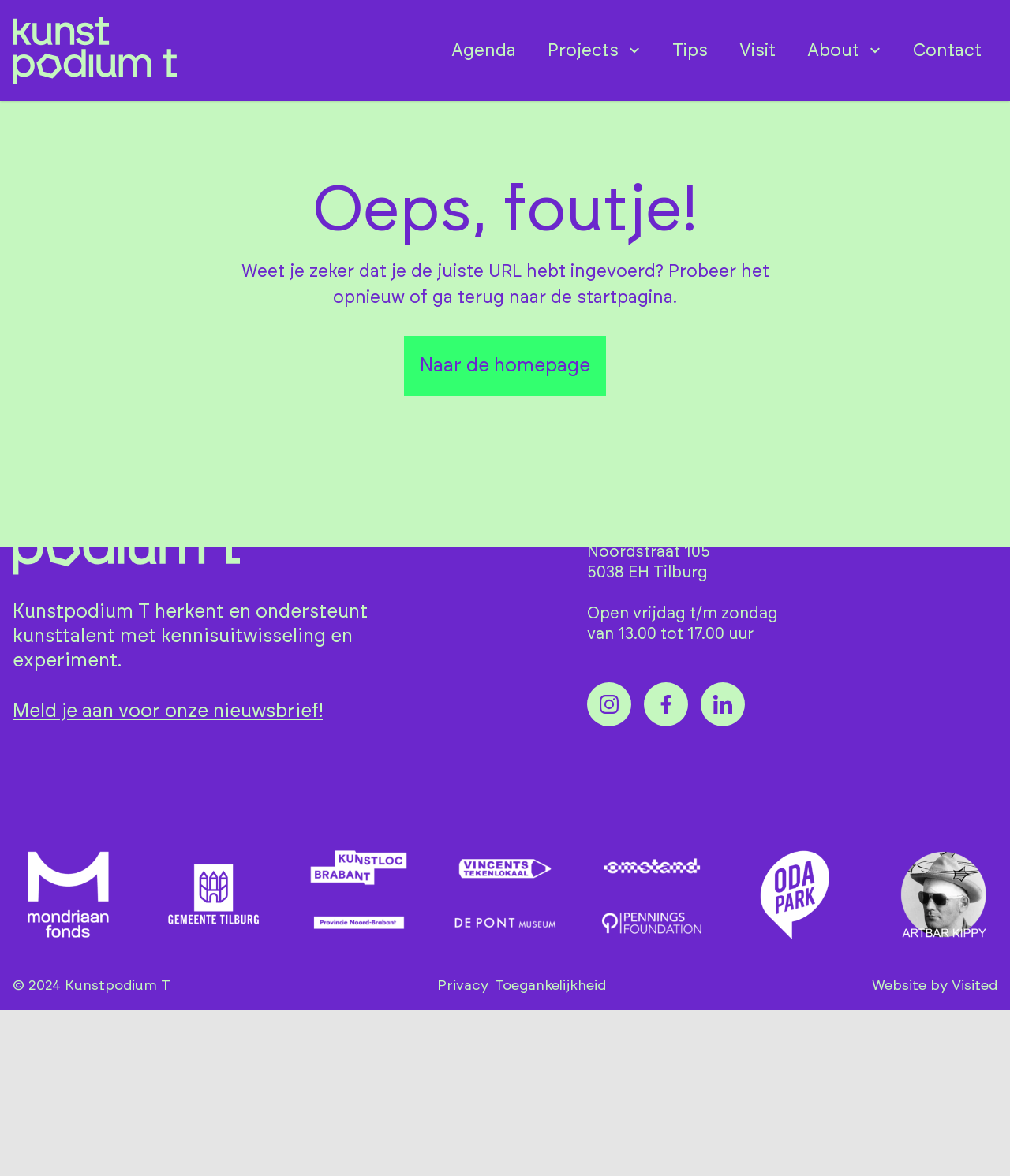Please reply to the following question with a single word or a short phrase:
What is the name of the organization?

Kunstpodium T